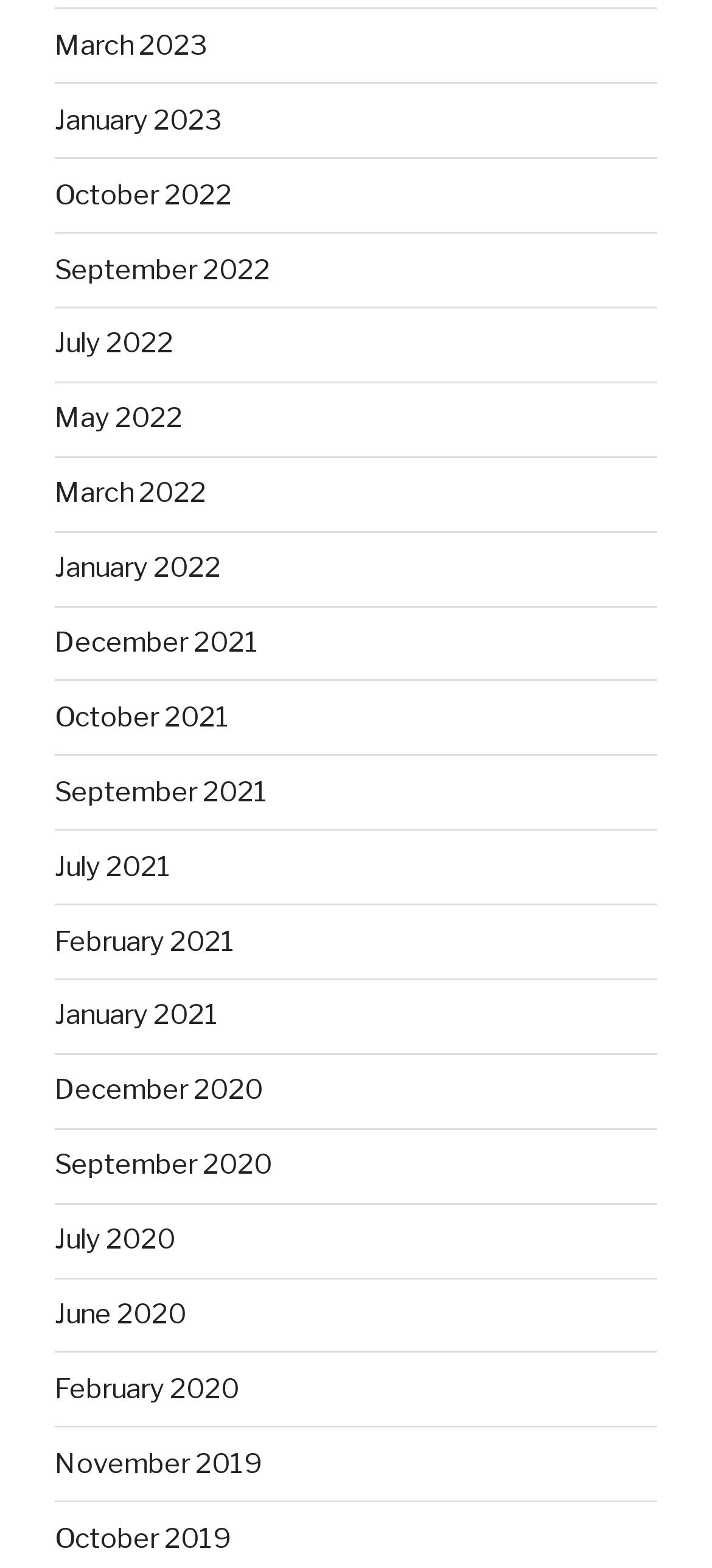Mark the bounding box of the element that matches the following description: "July 2022".

[0.077, 0.209, 0.244, 0.23]